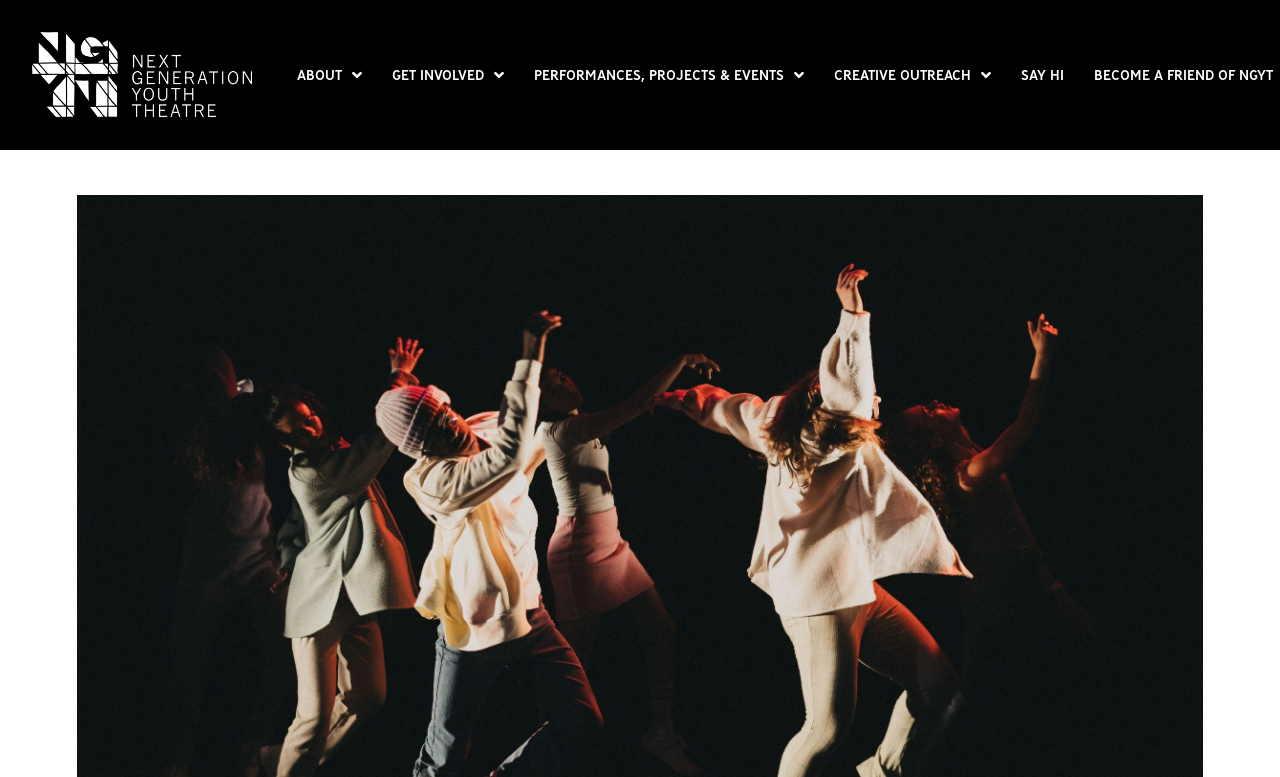Predict the bounding box coordinates for the UI element described as: "Performances, Projects & Events". The coordinates should be four float numbers between 0 and 1, presented as [left, top, right, bottom].

[0.398, 0.041, 0.632, 0.152]